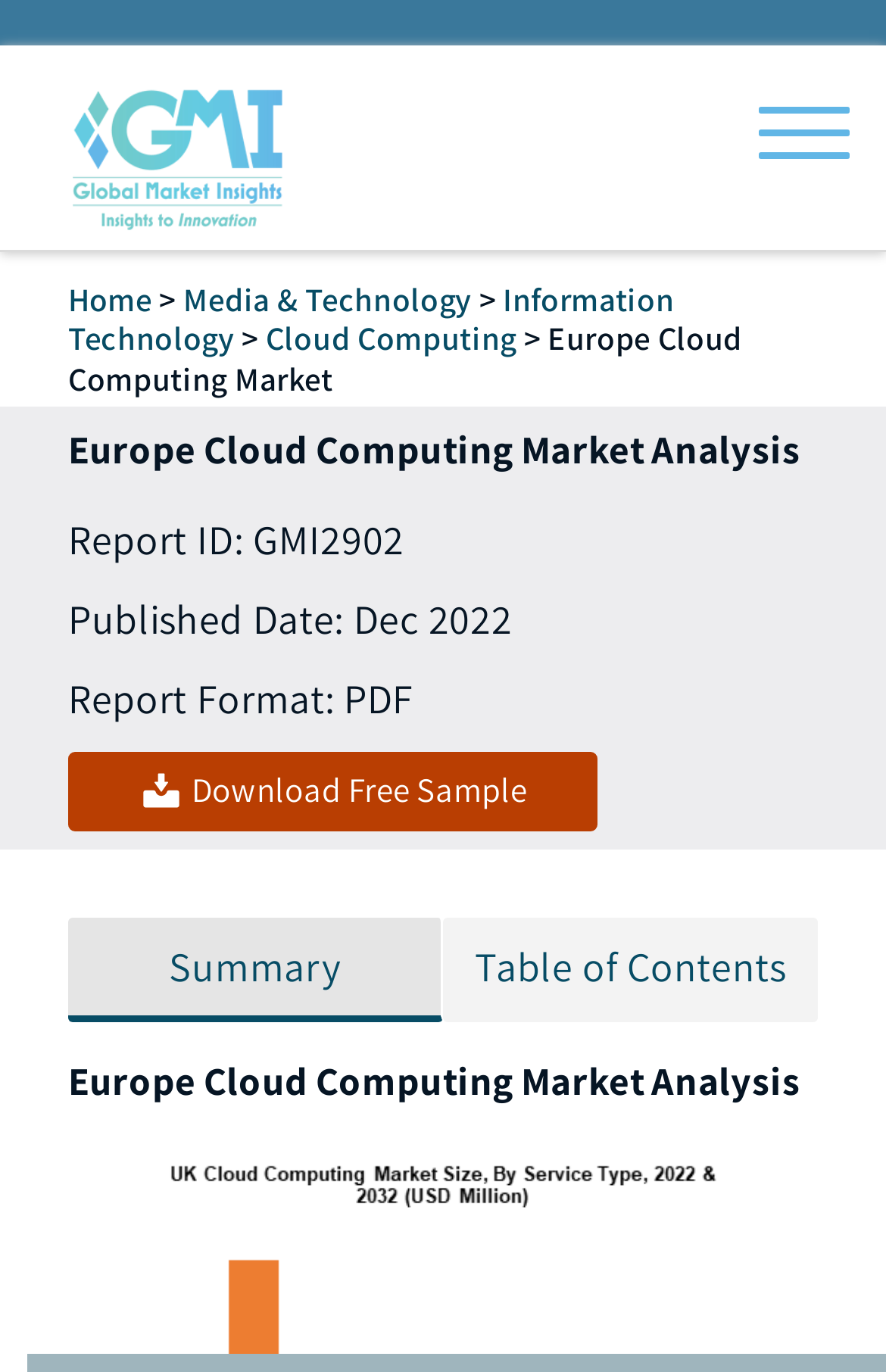Pinpoint the bounding box coordinates of the element that must be clicked to accomplish the following instruction: "Open the menu". The coordinates should be in the format of four float numbers between 0 and 1, i.e., [left, top, right, bottom].

[0.856, 0.043, 0.959, 0.127]